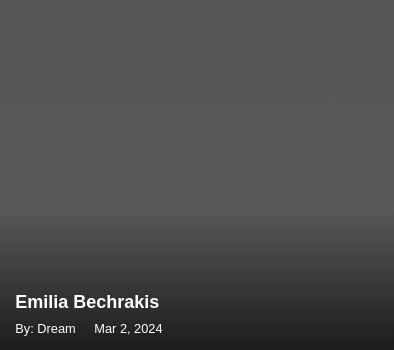What is the tone of the overall design?
Using the image as a reference, answer with just one word or a short phrase.

Sleek